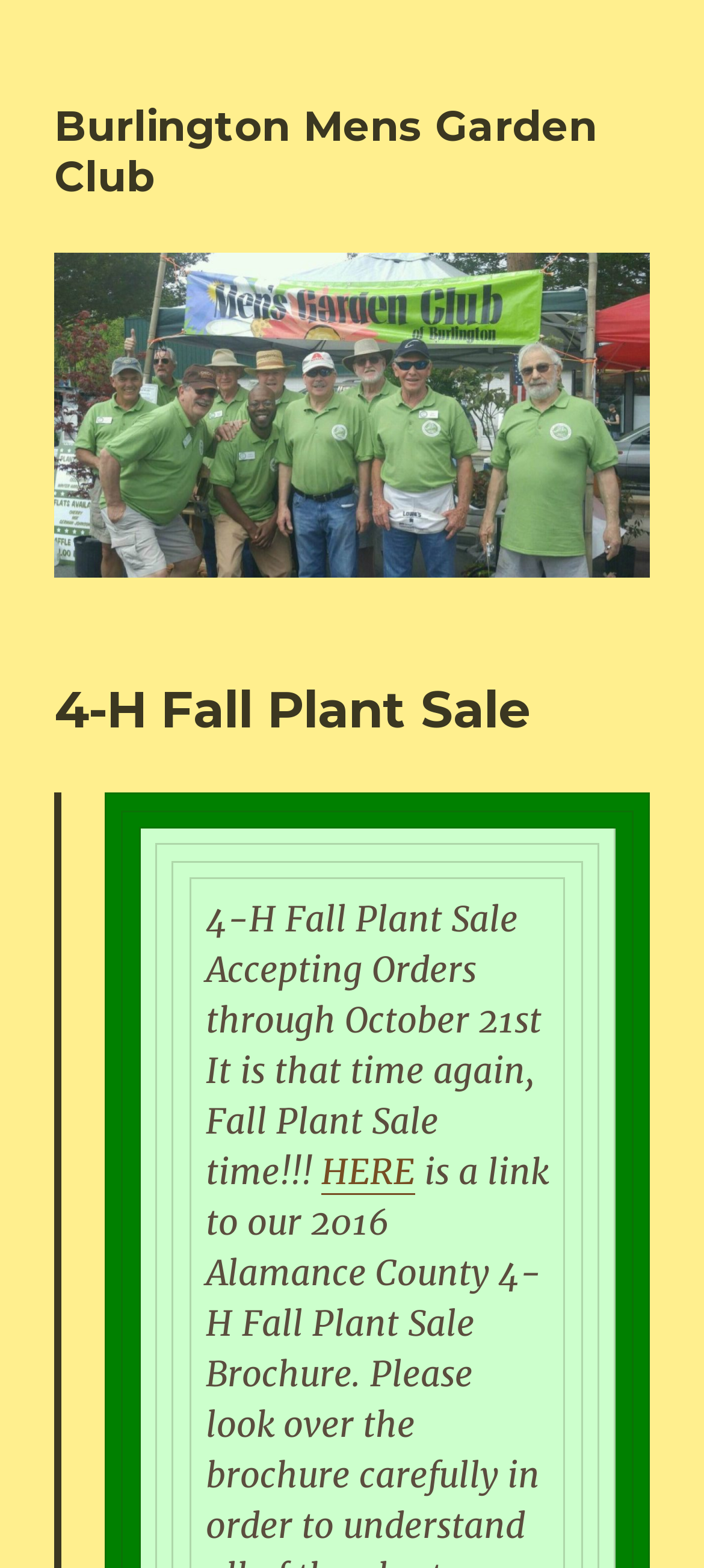Ascertain the bounding box coordinates for the UI element detailed here: "HERE". The coordinates should be provided as [left, top, right, bottom] with each value being a float between 0 and 1.

[0.456, 0.734, 0.589, 0.761]